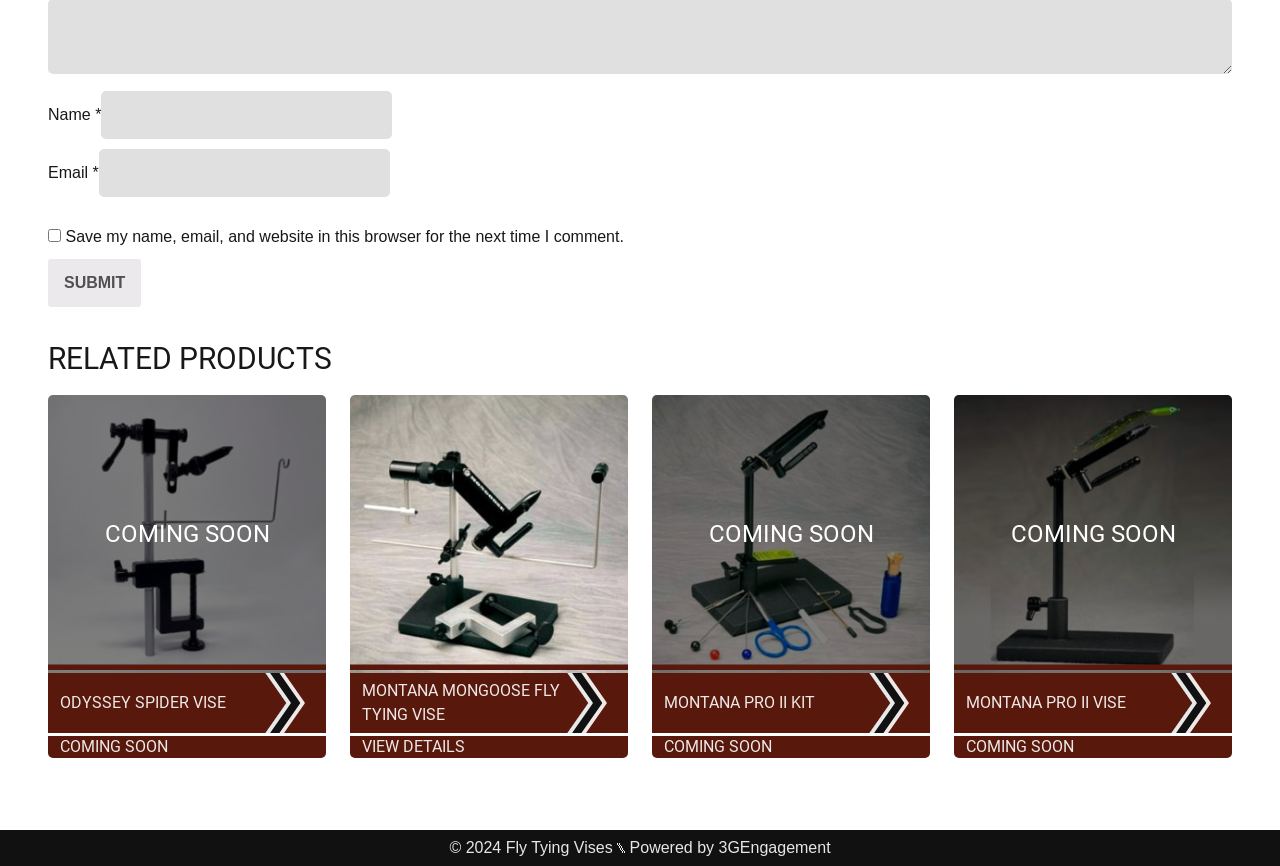How many related products are listed?
Could you please answer the question thoroughly and with as much detail as possible?

I counted the number of links under the 'RELATED PRODUCTS' heading, and there are four links: 'COMING SOON ODYSSEY SPIDER VISE COMING SOON', 'MONTANA MONGOOSE FLY TYING VISE VIEW DETAILS', 'COMING SOON Griffin Montana Pro II Kit MONTANA PRO II KIT COMING SOON', and 'COMING SOON MONTANA PRO II VISE COMING SOON'.